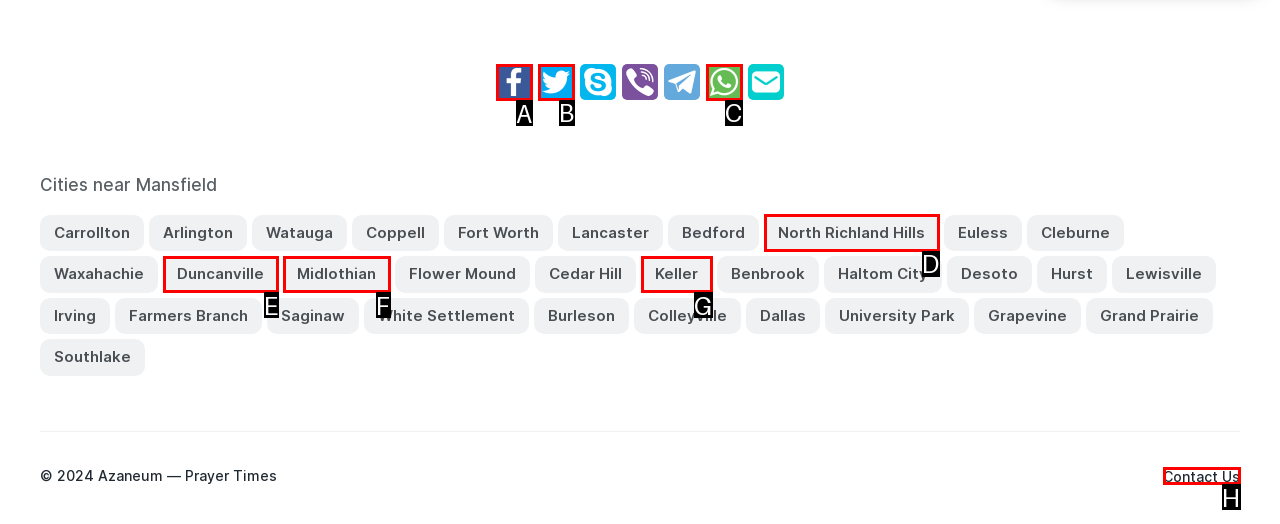Tell me which one HTML element you should click to complete the following task: Share on Facebook
Answer with the option's letter from the given choices directly.

A